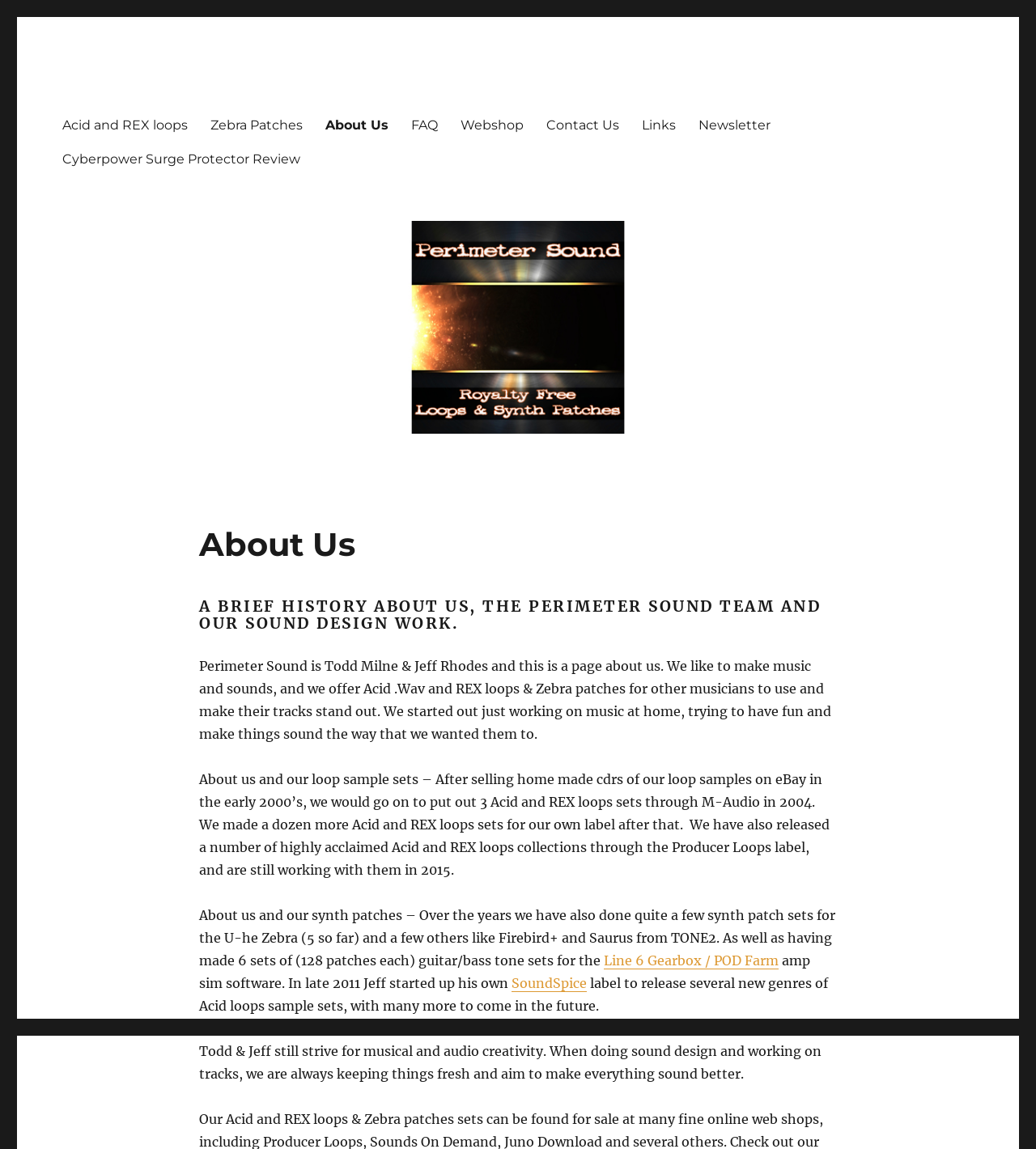Extract the bounding box coordinates for the described element: "Zebra Patches". The coordinates should be represented as four float numbers between 0 and 1: [left, top, right, bottom].

[0.192, 0.094, 0.303, 0.123]